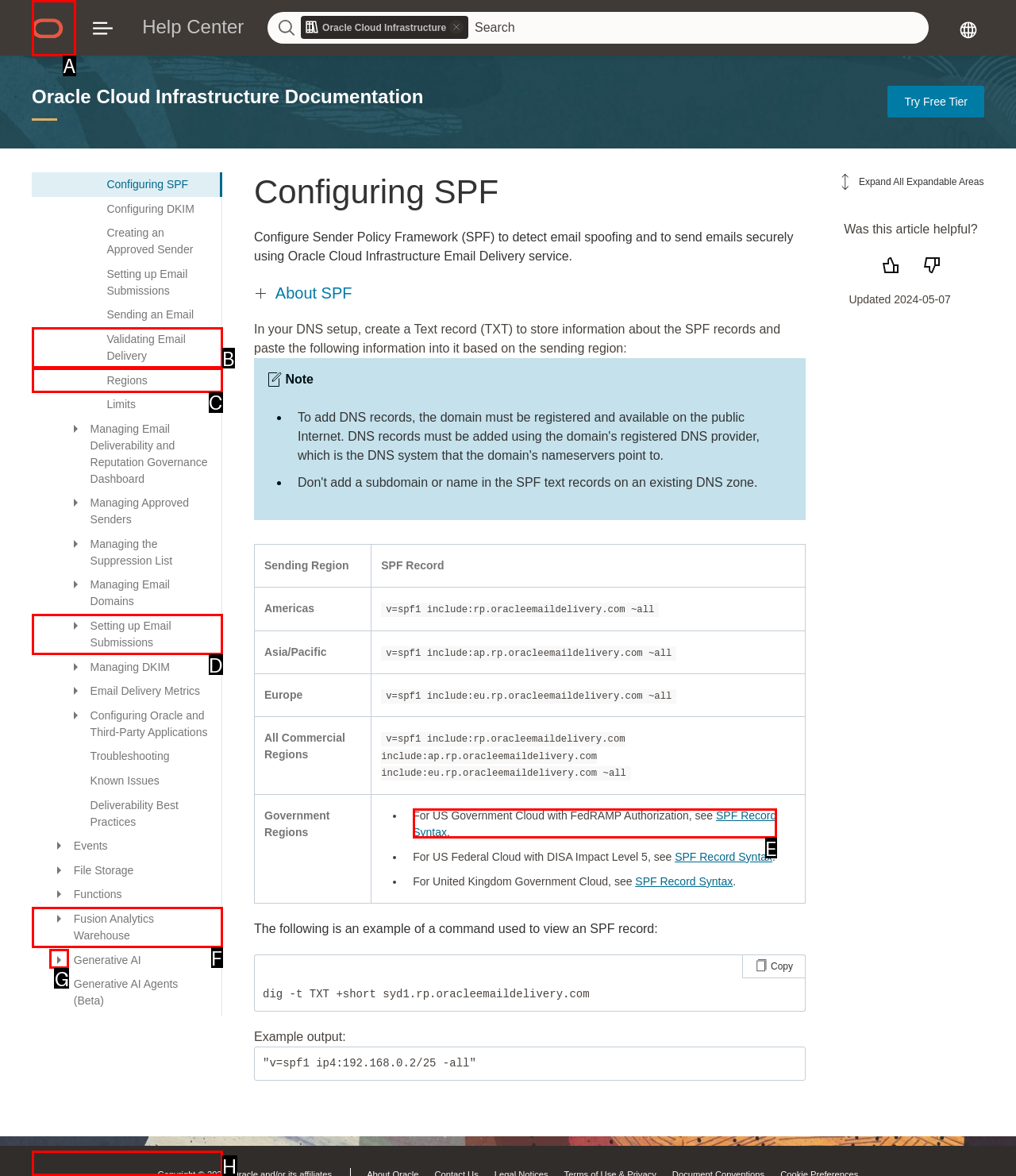Which option aligns with the description: alt="Oracle Cloud"? Respond by selecting the correct letter.

A